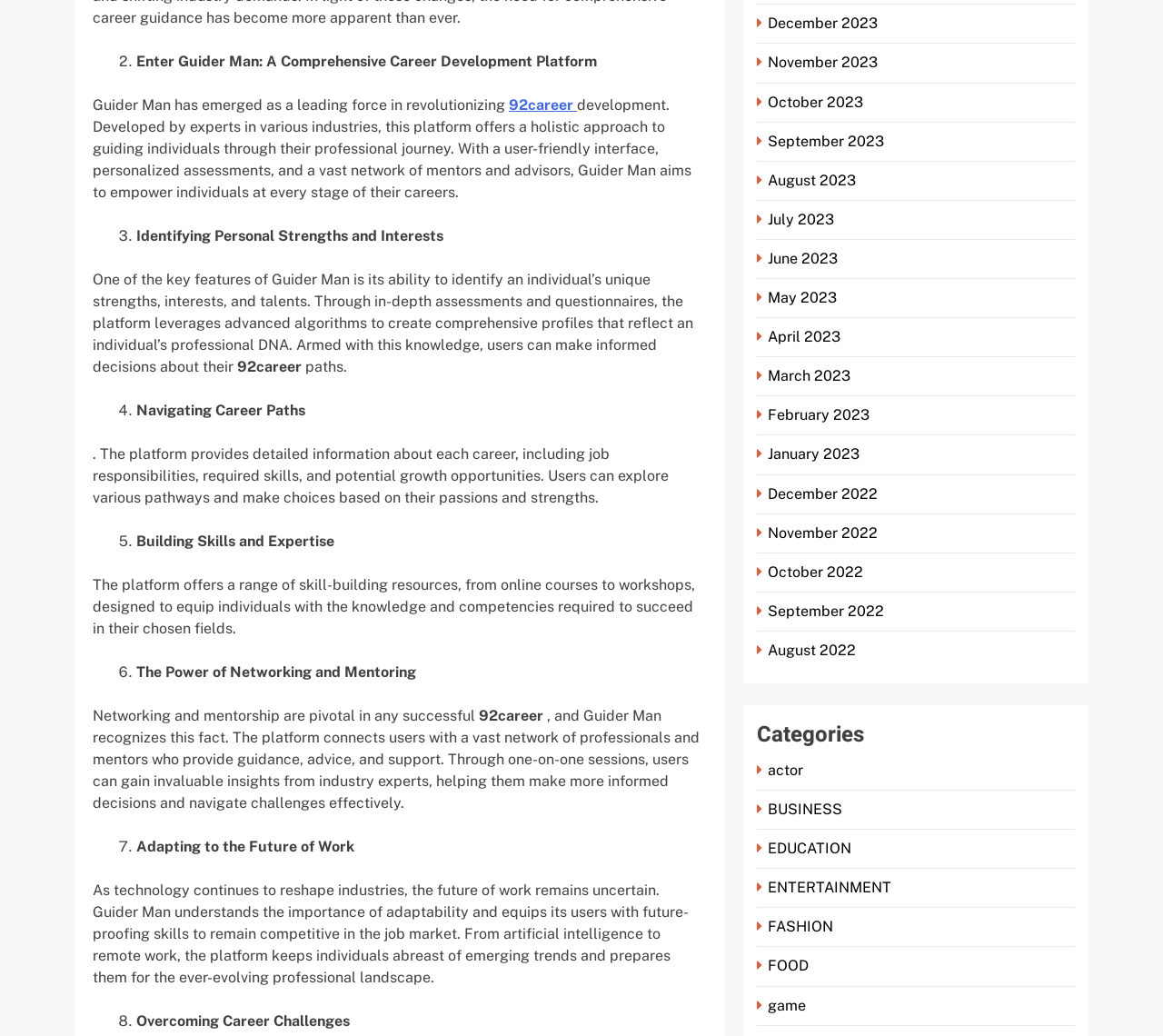Provide your answer in a single word or phrase: 
What is the importance of networking and mentorship in career development?

Pivotal